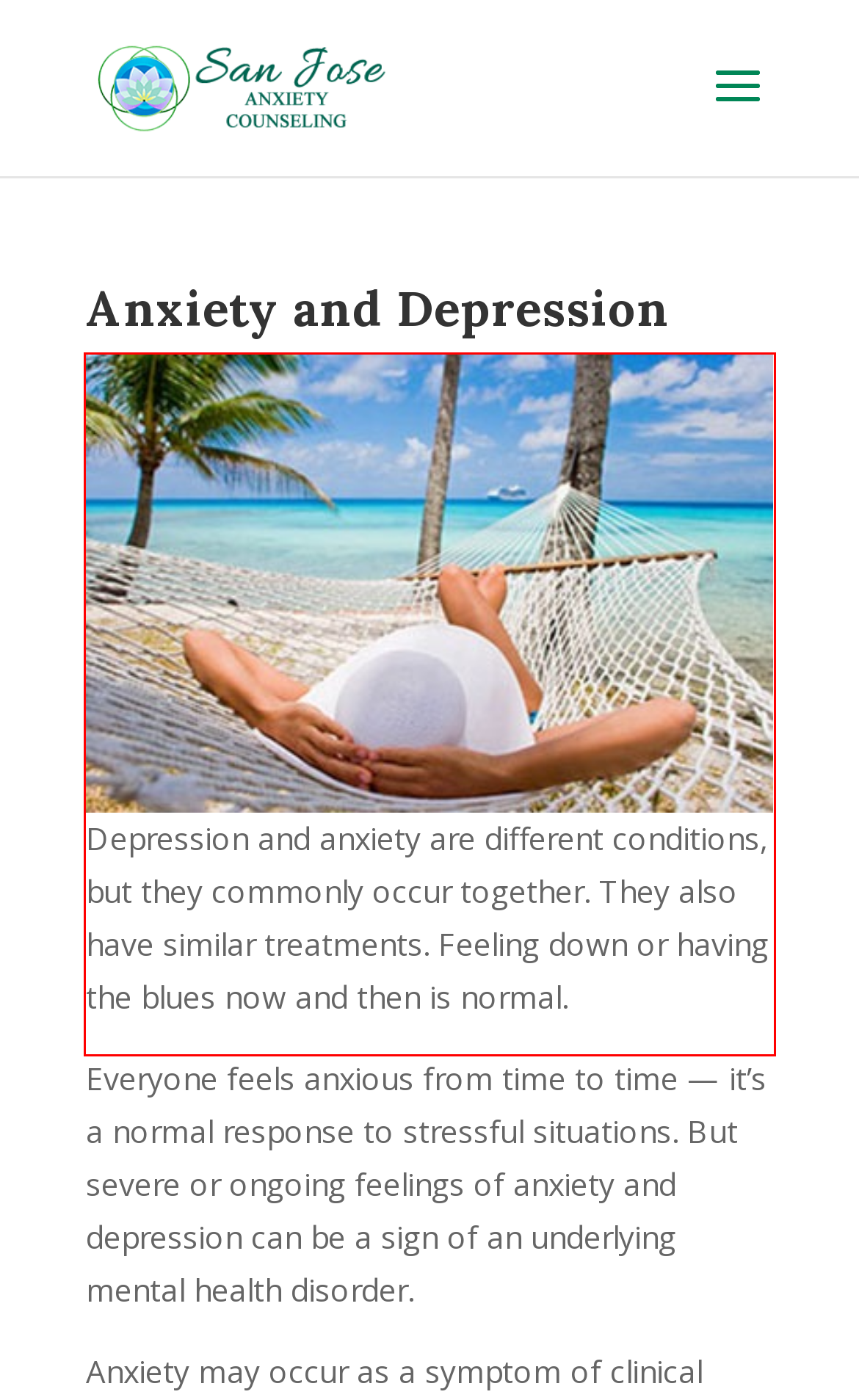Given a screenshot of a webpage with a red bounding box, please identify and retrieve the text inside the red rectangle.

Depression and anxiety are different conditions, but they commonly occur together. They also have similar treatments. Feeling down or having the blues now and then is normal.